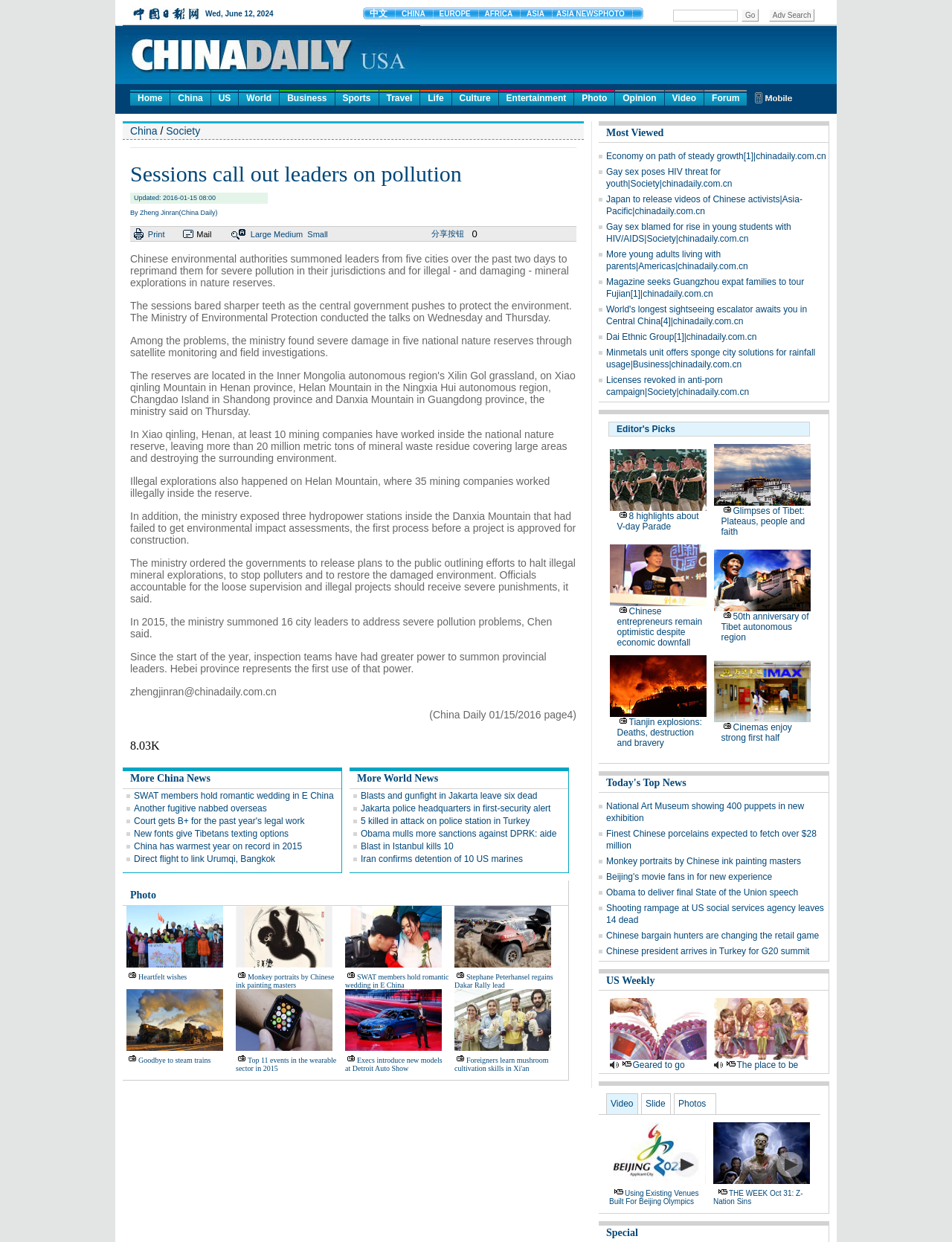Determine the bounding box coordinates for the area that needs to be clicked to fulfill this task: "Learn more about Elsa Bloodstone". The coordinates must be given as four float numbers between 0 and 1, i.e., [left, top, right, bottom].

None